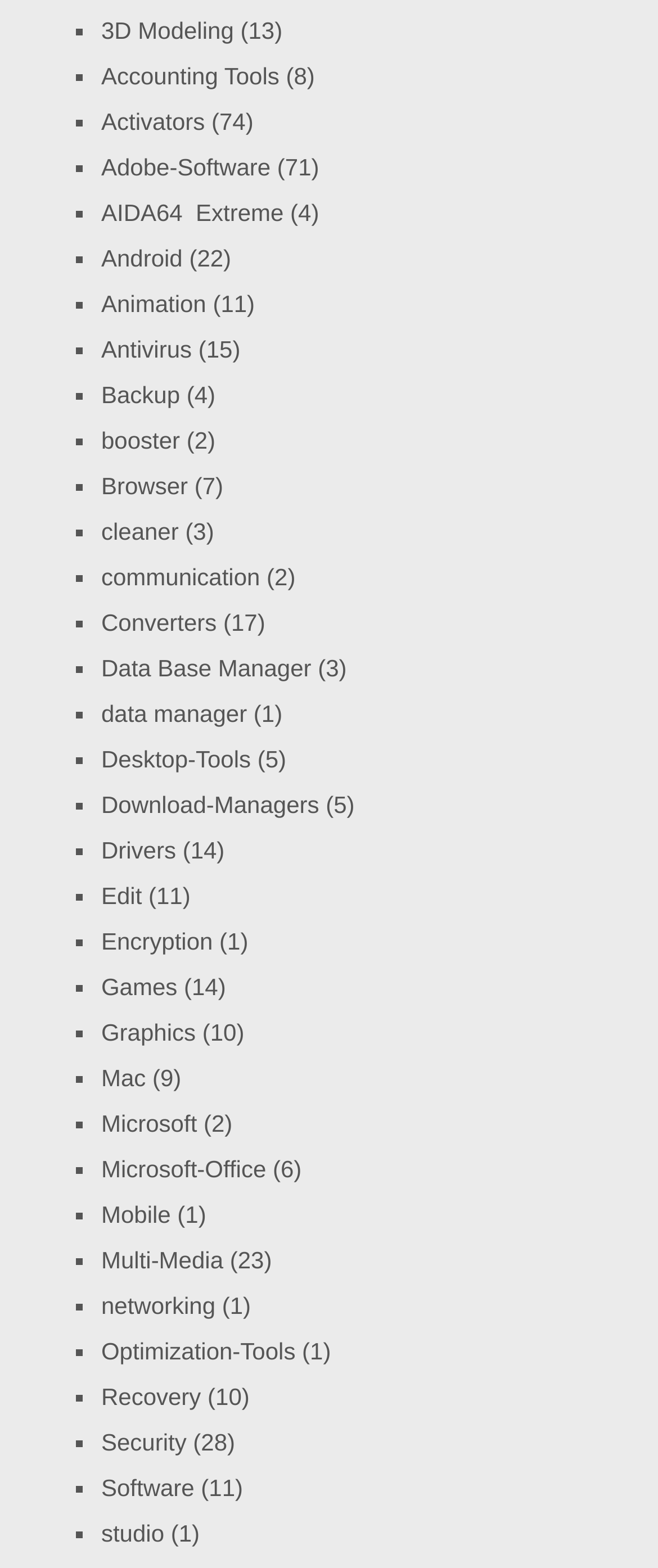Determine the bounding box of the UI element mentioned here: "Android". The coordinates must be in the format [left, top, right, bottom] with values ranging from 0 to 1.

[0.154, 0.155, 0.278, 0.173]